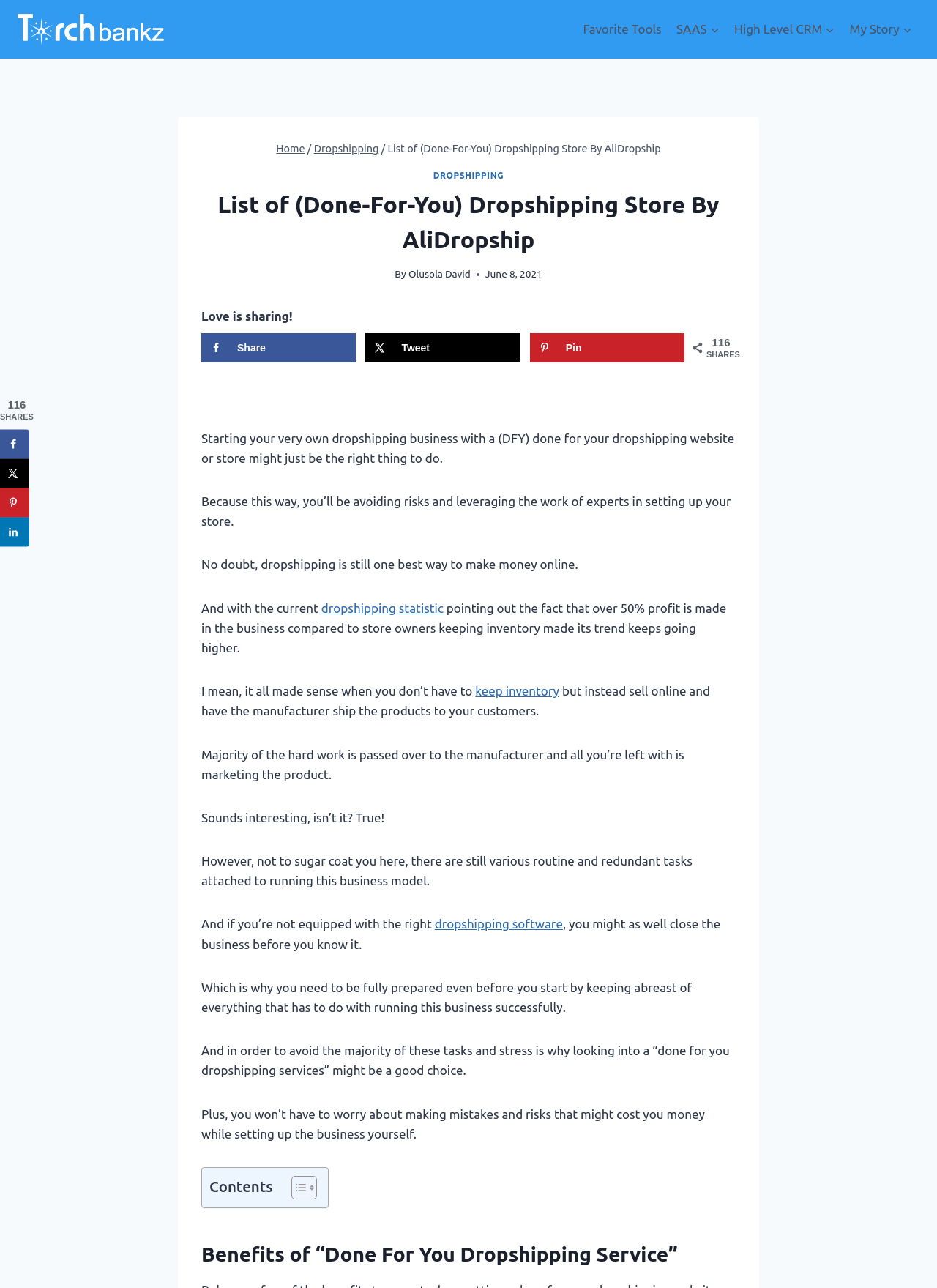Identify the text that serves as the heading for the webpage and generate it.

List of (Done-For-You) Dropshipping Store By AliDropship